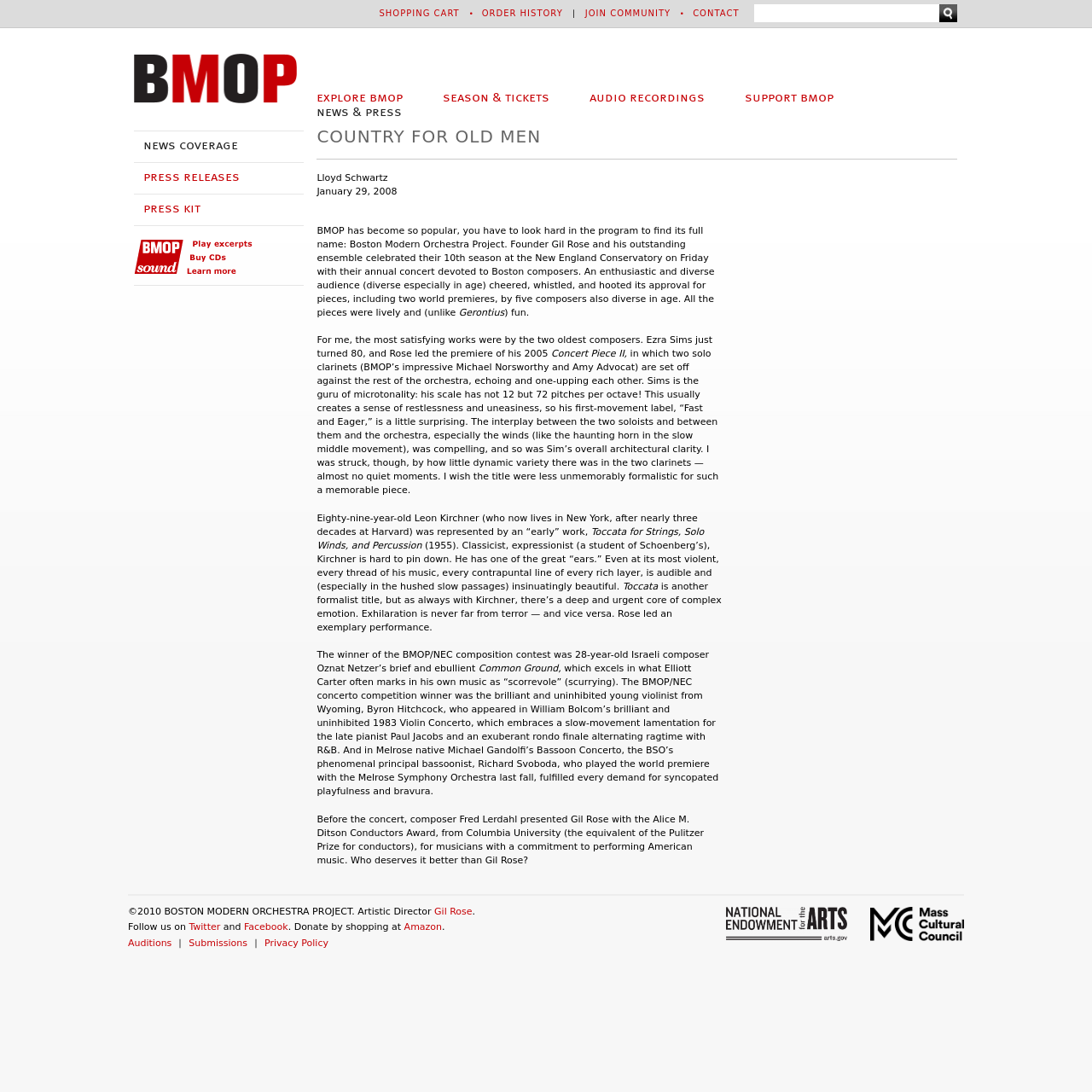Give a detailed account of the webpage's layout and content.

The webpage is about the Boston Modern Orchestra Project (BMOP). At the top, there is a navigation menu with links to "Jump to navigation", "Shopping Cart", "Order History", "Join Community", and "Contact". Below this, there is a search bar with a button labeled "Search" and a heading that says "Search form". 

To the left of the search bar, there is a menu with links to "Home", "Explore BMOP", "Season & Tickets", "Audio Recordings", "Support BMOP", and "News & Press". 

The main content of the page is an article titled "COUNTRY FOR OLD MEN" with a heading that spans almost the entire width of the page. The article is written by Lloyd Schwartz and dated January 29, 2008. It discusses the Boston Modern Orchestra Project's 10th season concert at the New England Conservatory, featuring pieces by five Boston composers, including two world premieres. The article goes on to describe the performances, highlighting the works of Ezra Sims and Leon Kirchner, and mentioning the winner of the BMOP/NEC composition contest, Oznat Netzer.

Below the article, there are links to "News Coverage", "Press Releases", and "Press Kit". At the bottom of the page, there is a section with links to "Auditions", "Submissions", and "Privacy Policy", as well as a copyright notice and a mention of the artistic director, Gil Rose. There are also images of the Massachusetts Cultural Council and the National Endowment for the Arts, and links to follow BMOP on Twitter and Facebook.